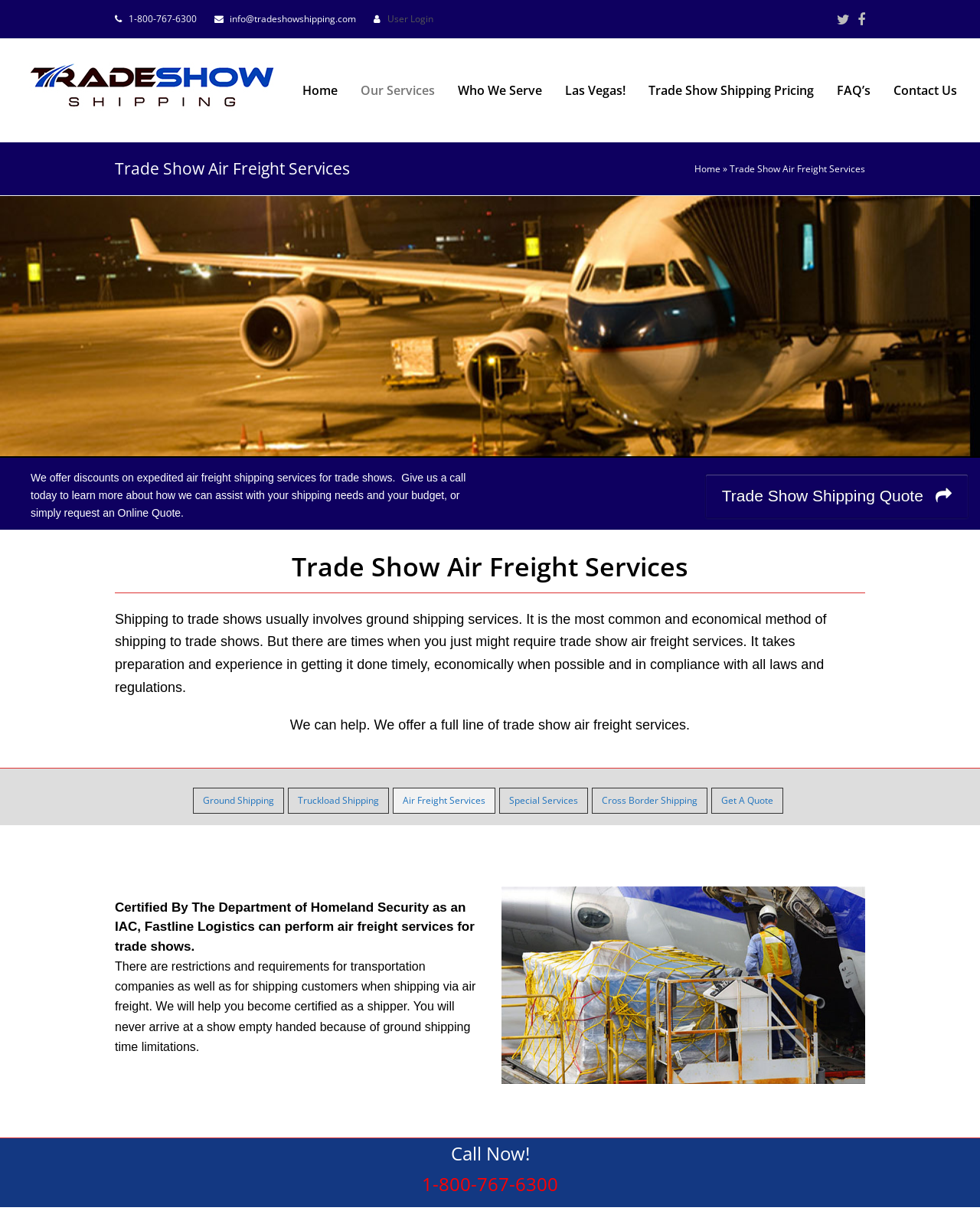What is the alternative shipping method mentioned on the webpage?
Provide a detailed and well-explained answer to the question.

I found this information by reading the text on the webpage, which mentions 'Shipping to trade shows usually involves ground shipping services'. This suggests that ground shipping is an alternative method to air freight services for trade shows.